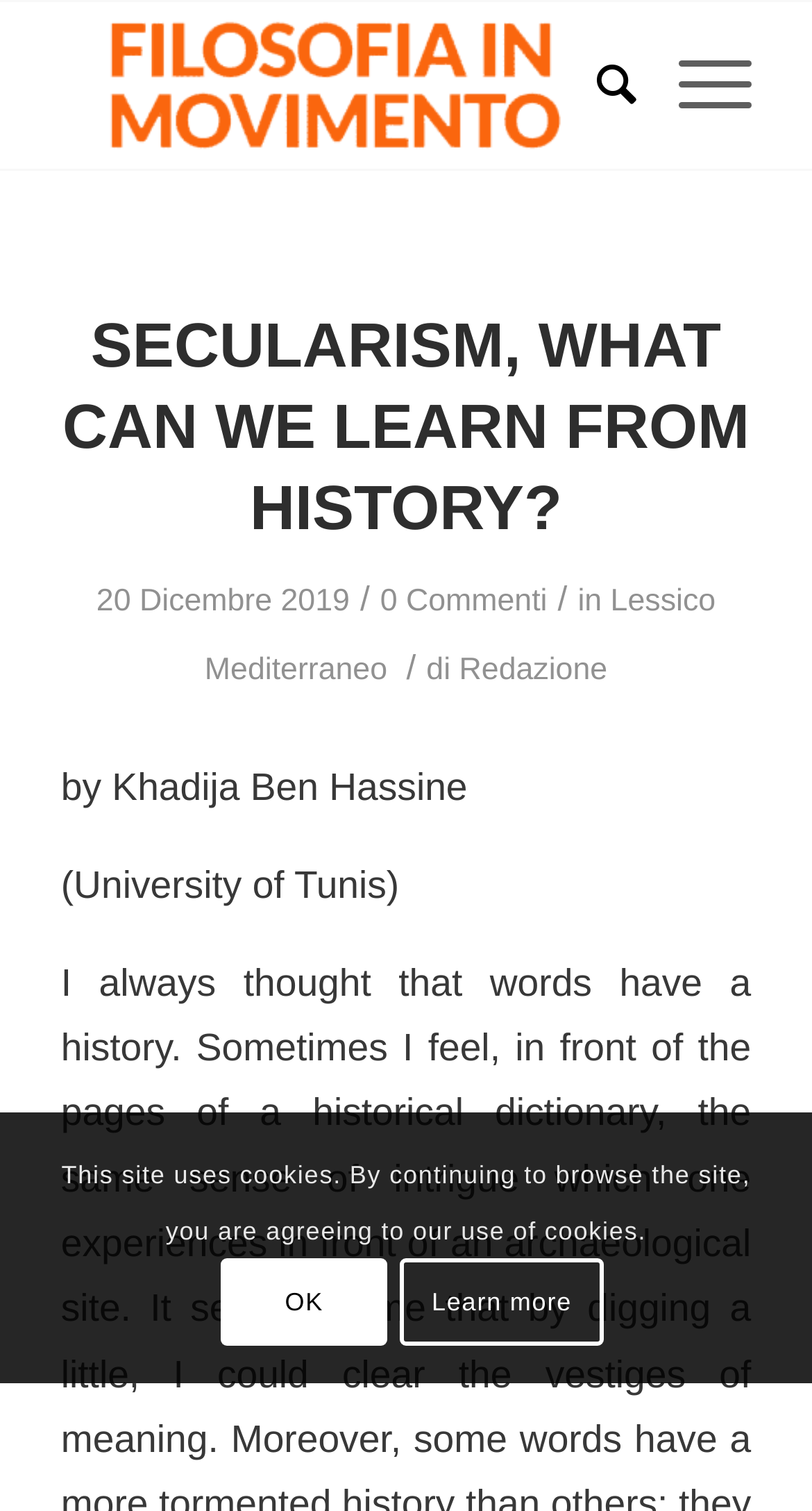Please find the bounding box for the UI element described by: "Redazione".

[0.565, 0.433, 0.748, 0.455]